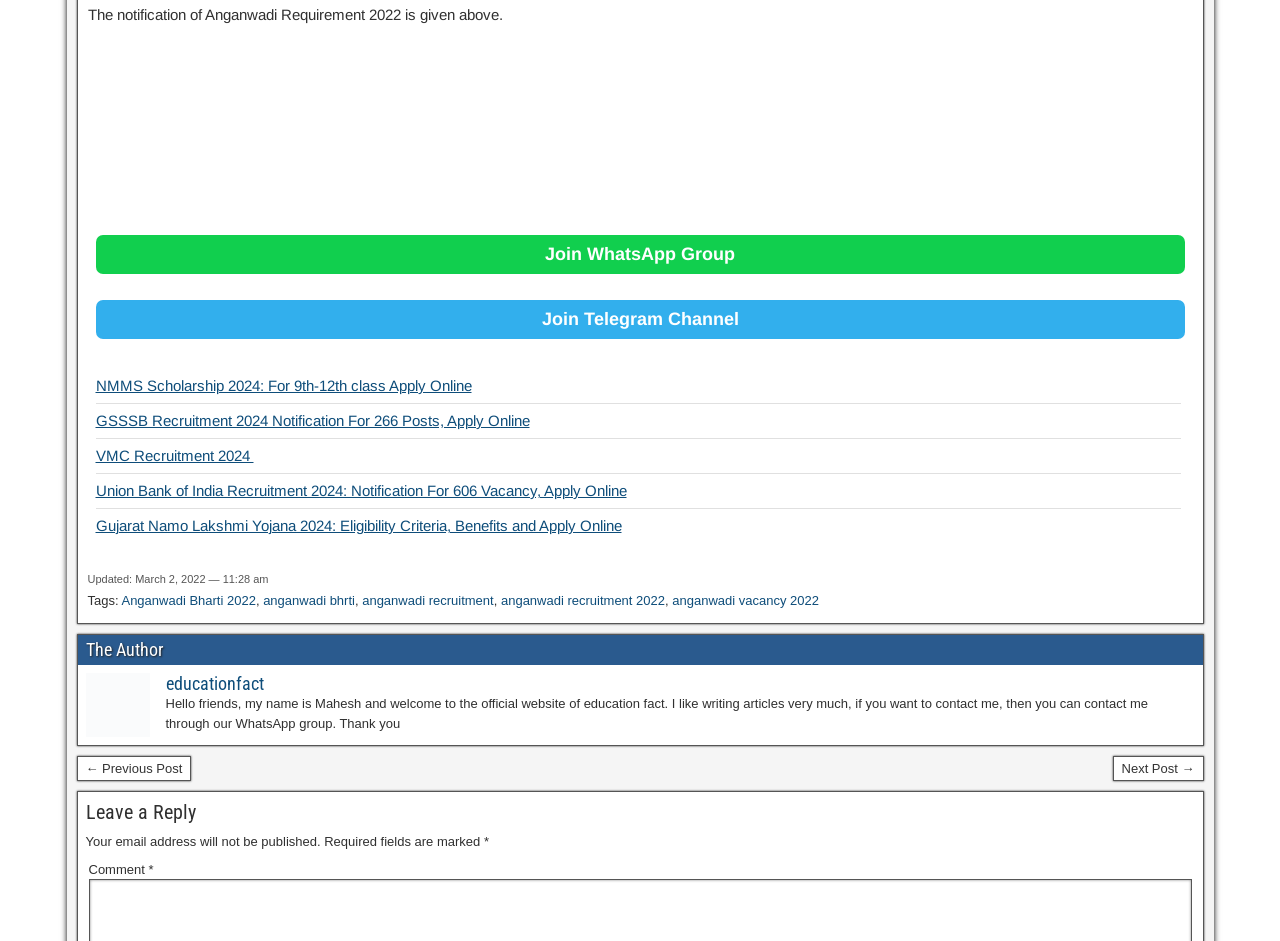Provide a brief response to the question using a single word or phrase: 
How many posts are available to read?

3